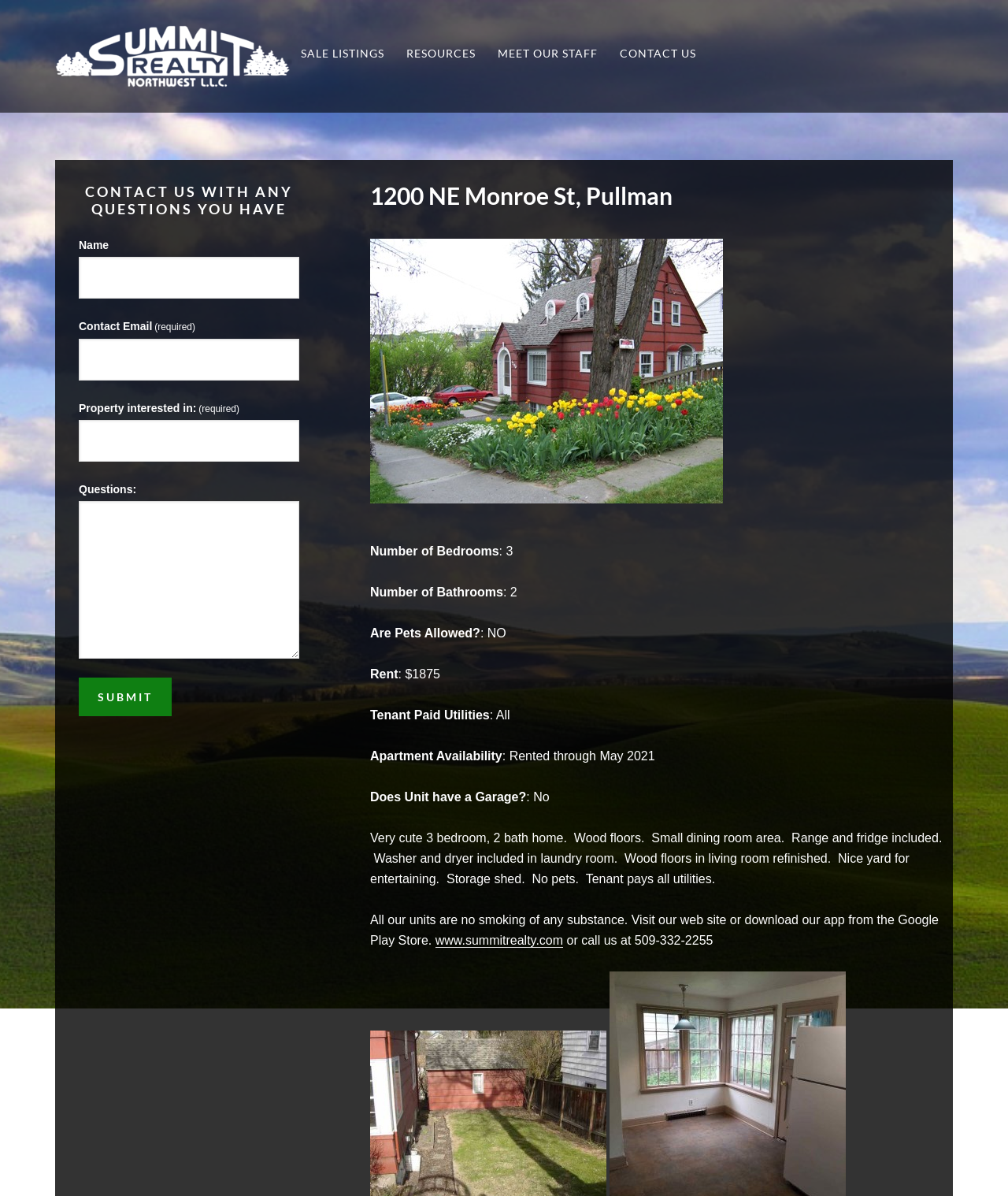Find the bounding box coordinates of the clickable element required to execute the following instruction: "Click on the 'www.summitrealty.com' link". Provide the coordinates as four float numbers between 0 and 1, i.e., [left, top, right, bottom].

[0.432, 0.781, 0.559, 0.792]